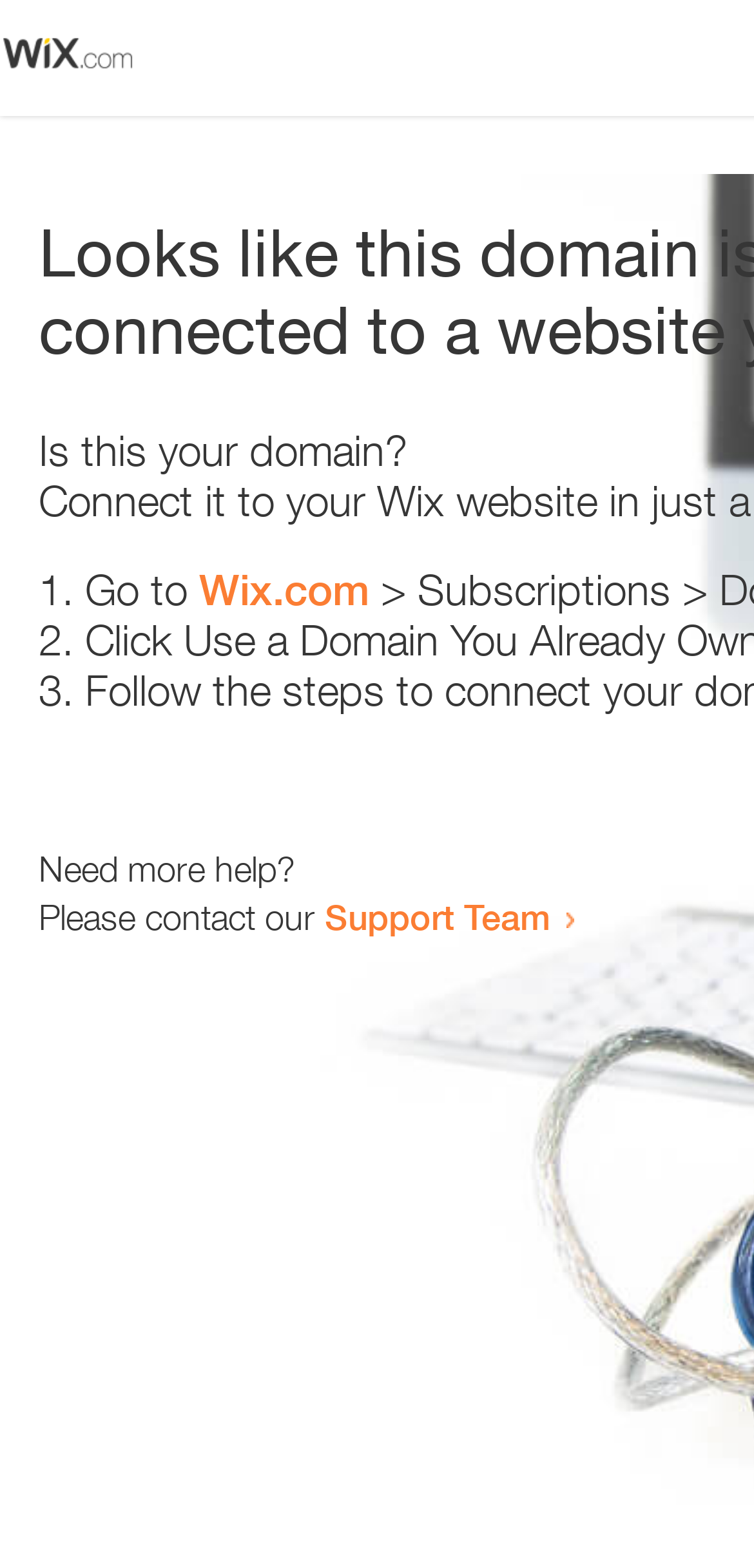Give a detailed account of the webpage.

The webpage appears to be an error page, with a small image at the top left corner. Below the image, there is a heading that reads "Is this your domain?" centered on the page. 

Underneath the heading, there is a numbered list with three items. The list starts with "1." followed by the text "Go to" and a link to "Wix.com". The second item is "2." and the third item is "3.". These list items are aligned to the left side of the page.

Below the list, there is a section that provides additional help options. It starts with the text "Need more help?" followed by a sentence "Please contact our" and a link to the "Support Team". This section is also aligned to the left side of the page.